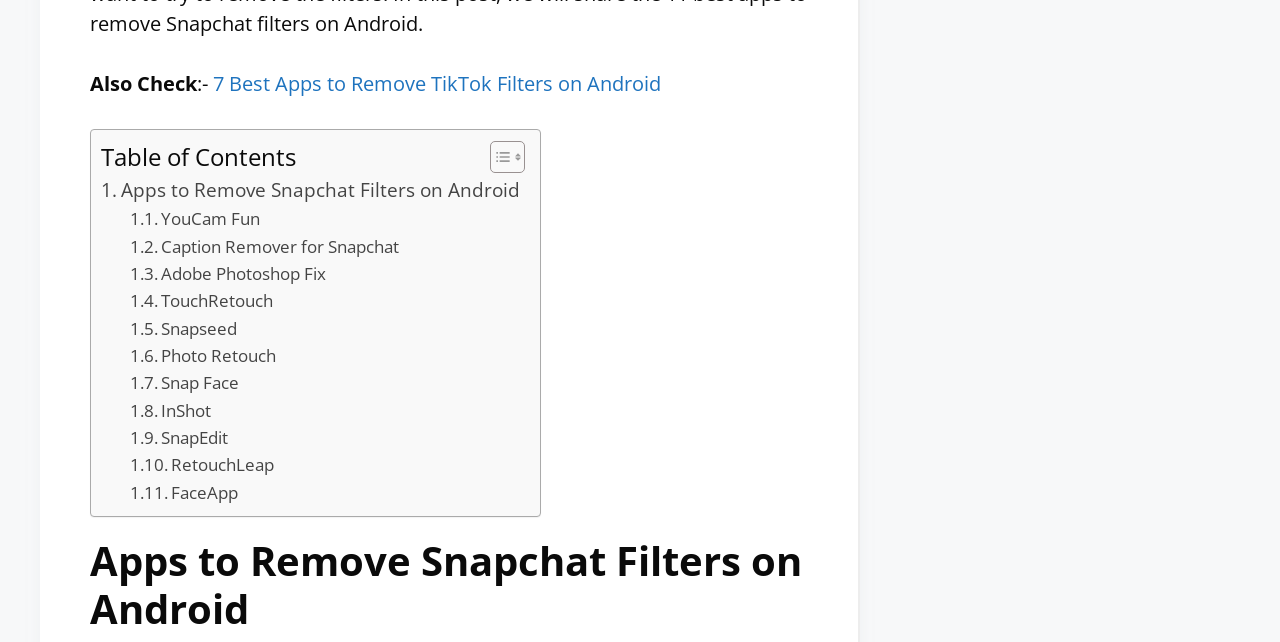Can you determine the bounding box coordinates of the area that needs to be clicked to fulfill the following instruction: "Visit '. Apps to Remove Snapchat Filters on Android'"?

[0.079, 0.272, 0.406, 0.32]